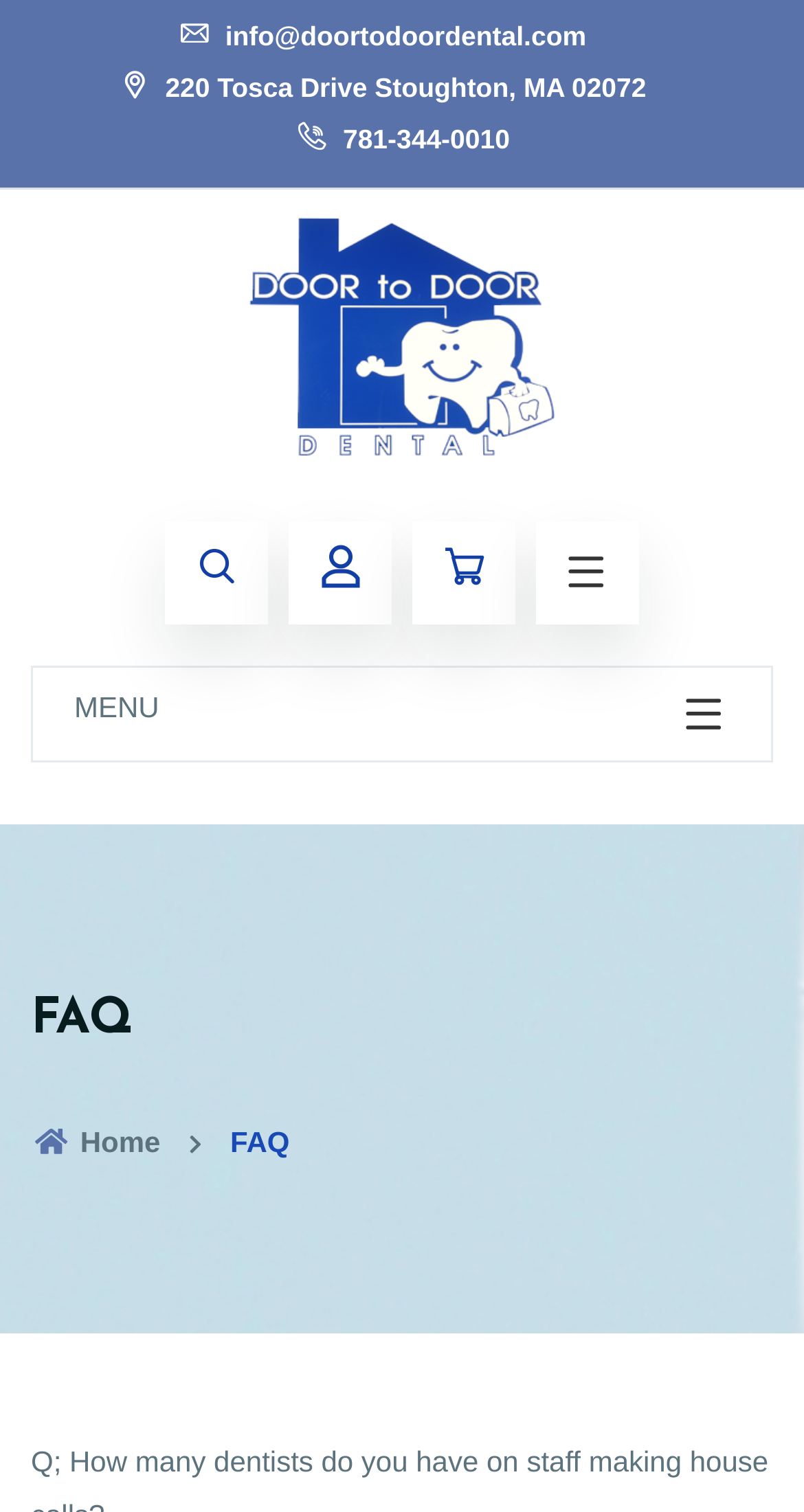Please provide a one-word or phrase answer to the question: 
What is the purpose of the textbox at the top of the webpage?

Search